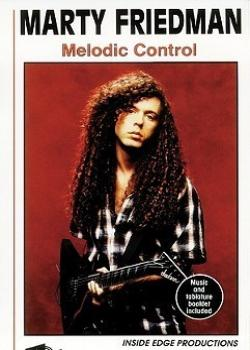Please give a short response to the question using one word or a phrase:
What is included in the package?

musical notation and a tab booklet